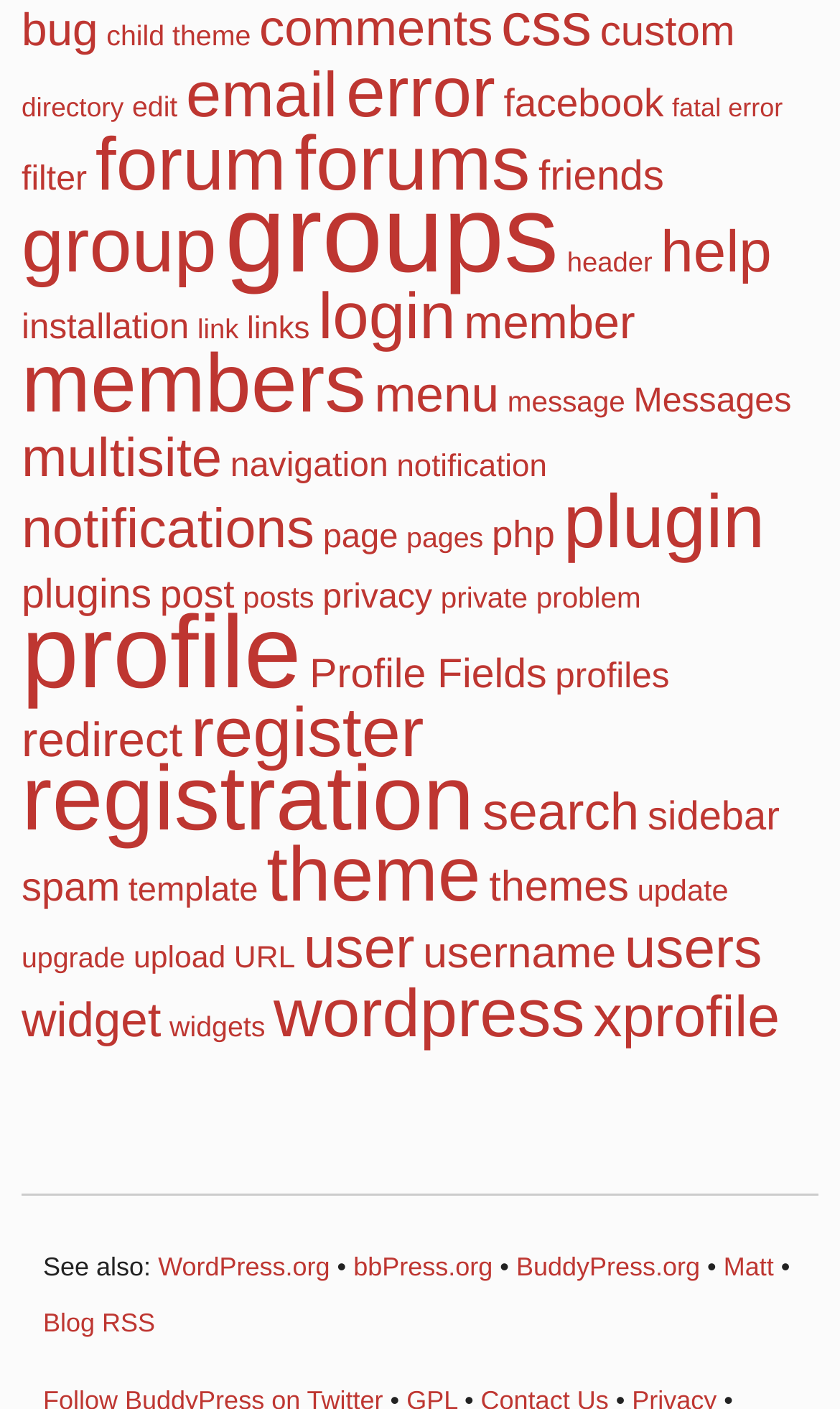Point out the bounding box coordinates of the section to click in order to follow this instruction: "go to custom page".

[0.714, 0.006, 0.875, 0.04]